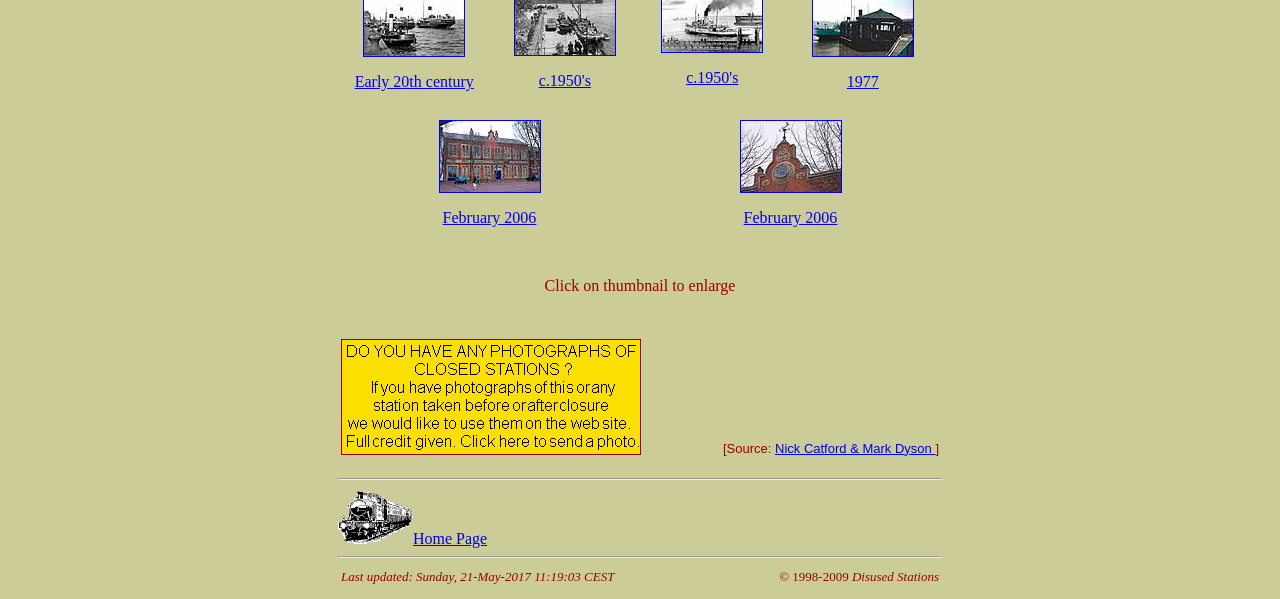Kindly determine the bounding box coordinates of the area that needs to be clicked to fulfill this instruction: "Check the last updated time".

[0.266, 0.948, 0.569, 0.978]